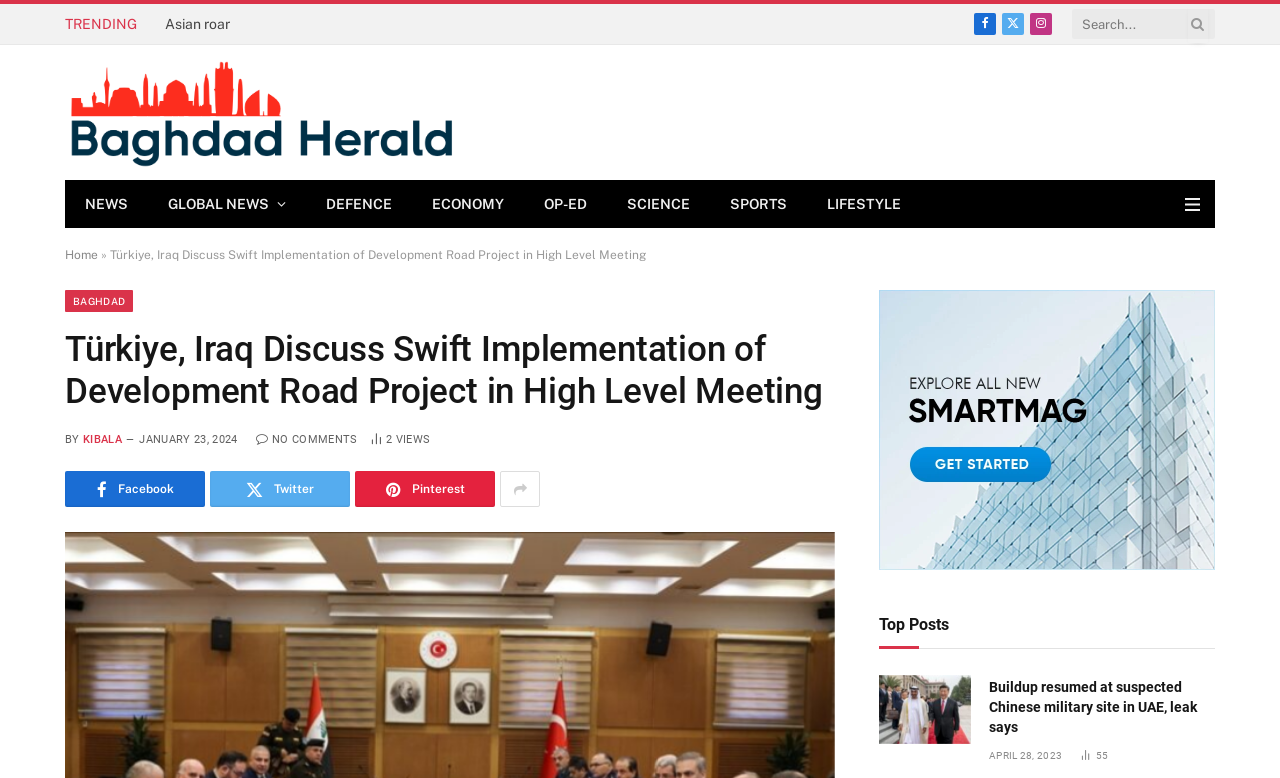Answer the question in a single word or phrase:
What is the category of the article?

NEWS